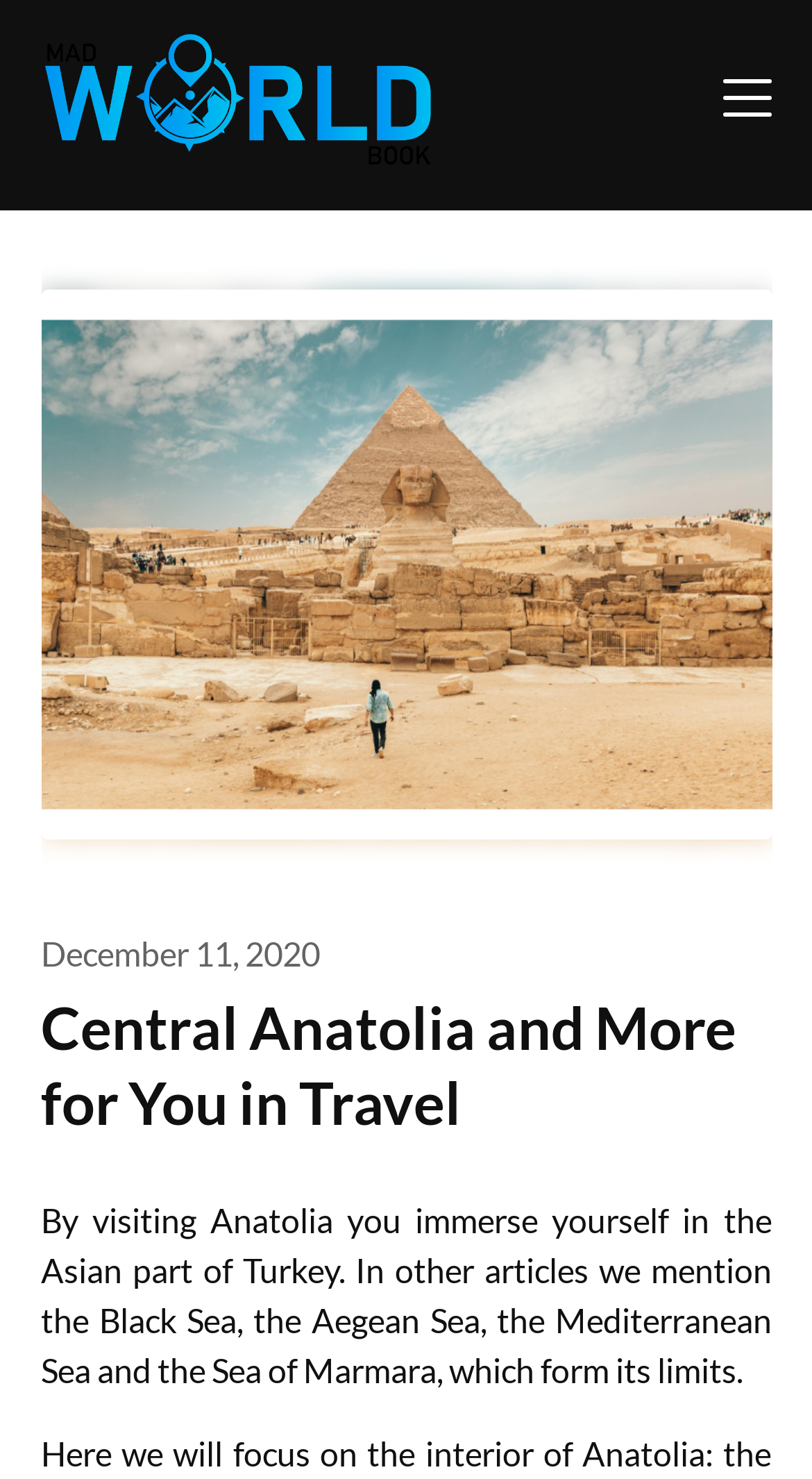Answer the question in one word or a short phrase:
What is the purpose of visiting Anatolia?

To immerse oneself